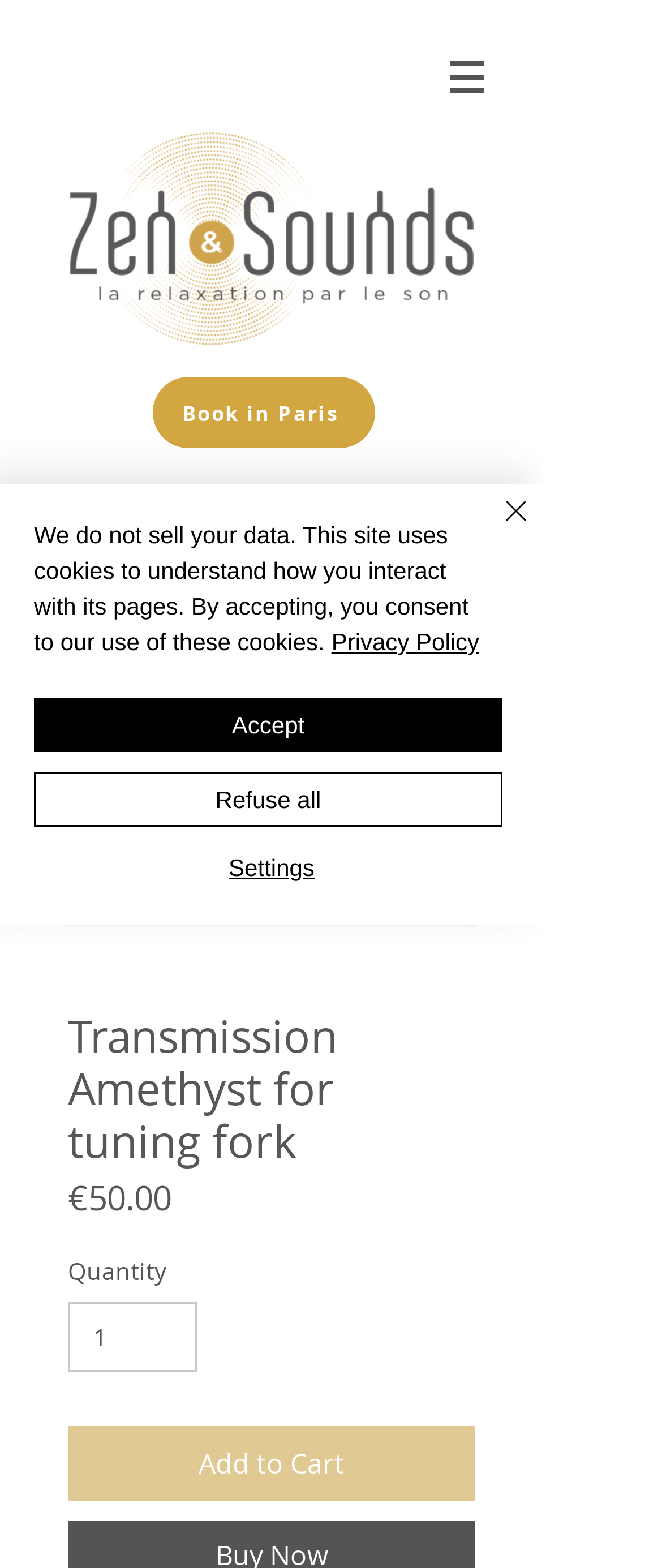Please identify the webpage's heading and generate its text content.

Transmission Amethyst for tuning fork